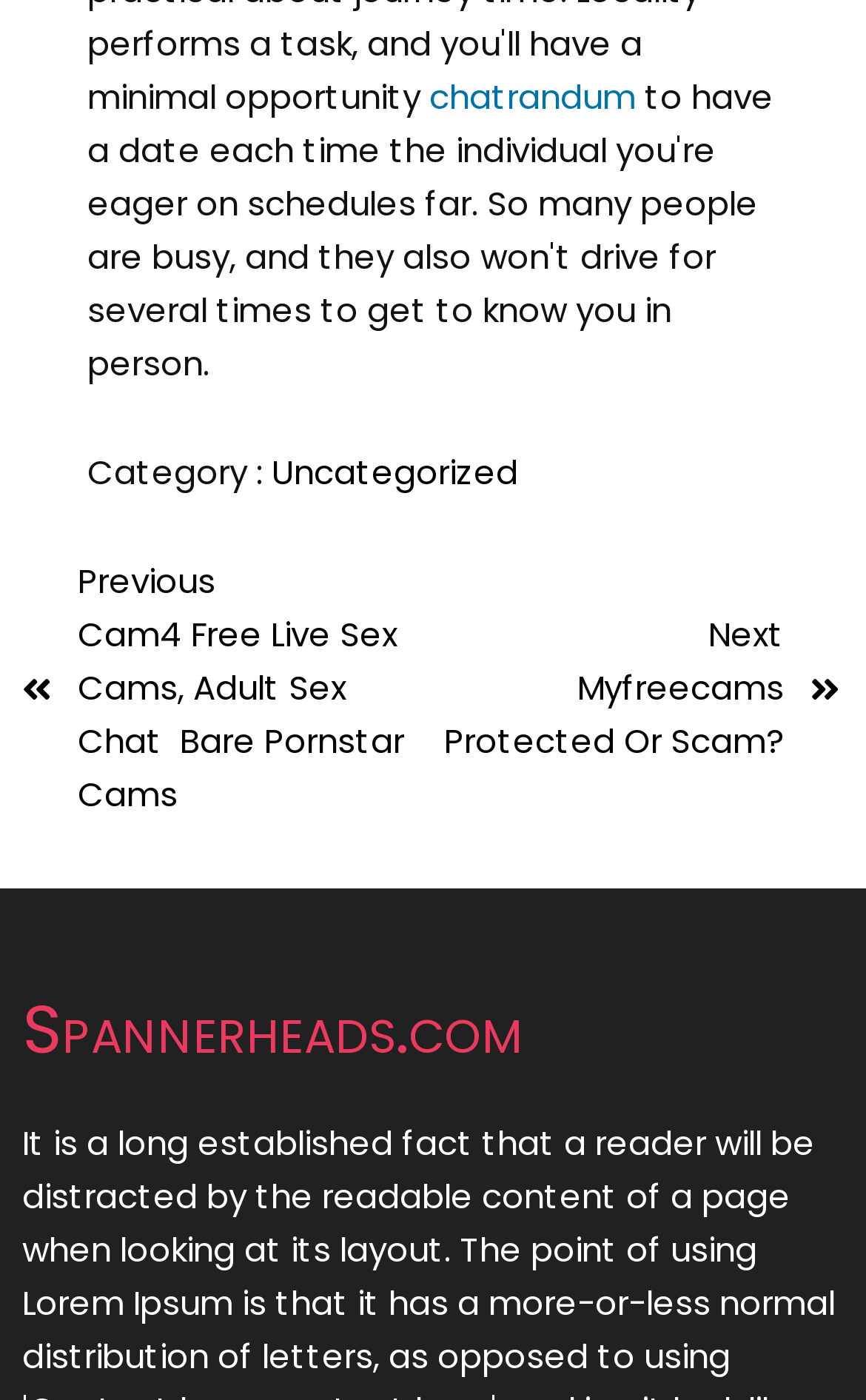Find the bounding box coordinates of the UI element according to this description: "NextMyfreecams Protected Or Scam?".

[0.497, 0.435, 0.969, 0.549]